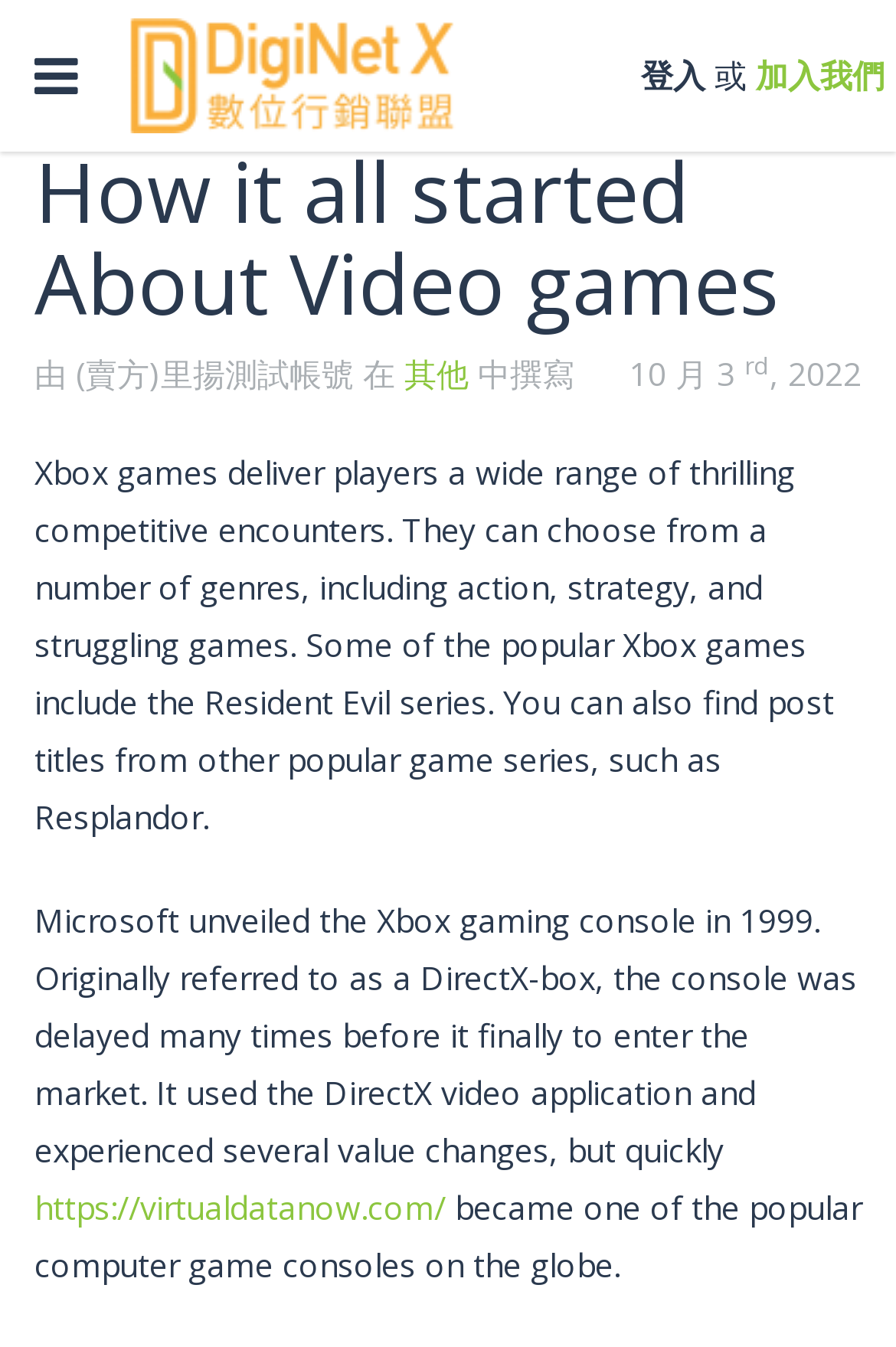Please provide a comprehensive response to the question below by analyzing the image: 
How many genres of Xbox games are mentioned?

I found the information about Xbox games in the StaticText element with the text 'Xbox games deliver players a wide range of thrilling competitive encounters. They can choose from a number of genres, including action, strategy, and struggling games.' which mentions three genres: action, strategy, and struggling games.